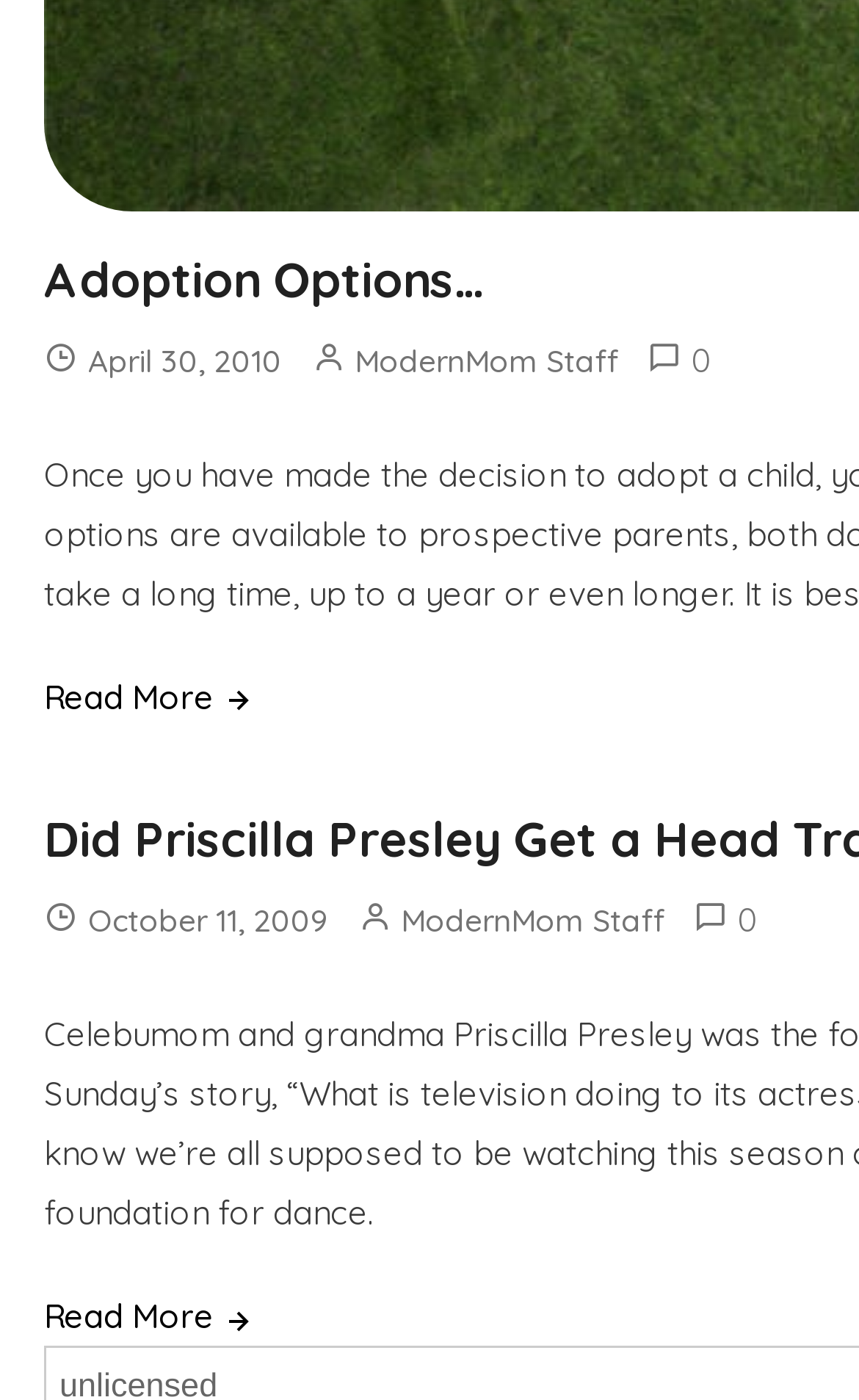Based on the image, please elaborate on the answer to the following question:
Who is the author of the second article?

I looked at the second article section and found the author information next to the date 'October 11, 2009'. The author is listed as 'ModernMom Staff'.